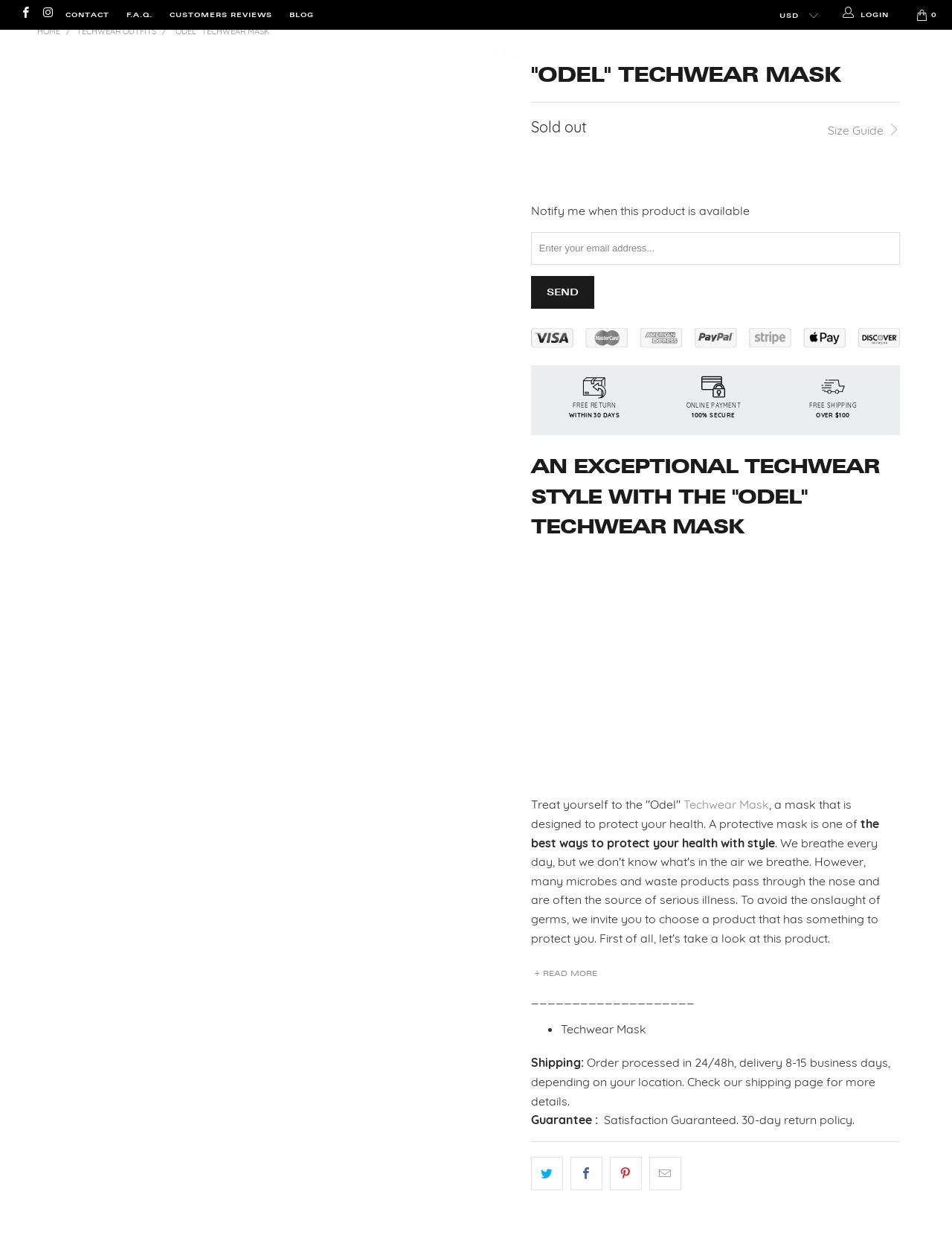Identify the bounding box of the UI component described as: "+ Read more".

[0.561, 0.762, 0.627, 0.786]